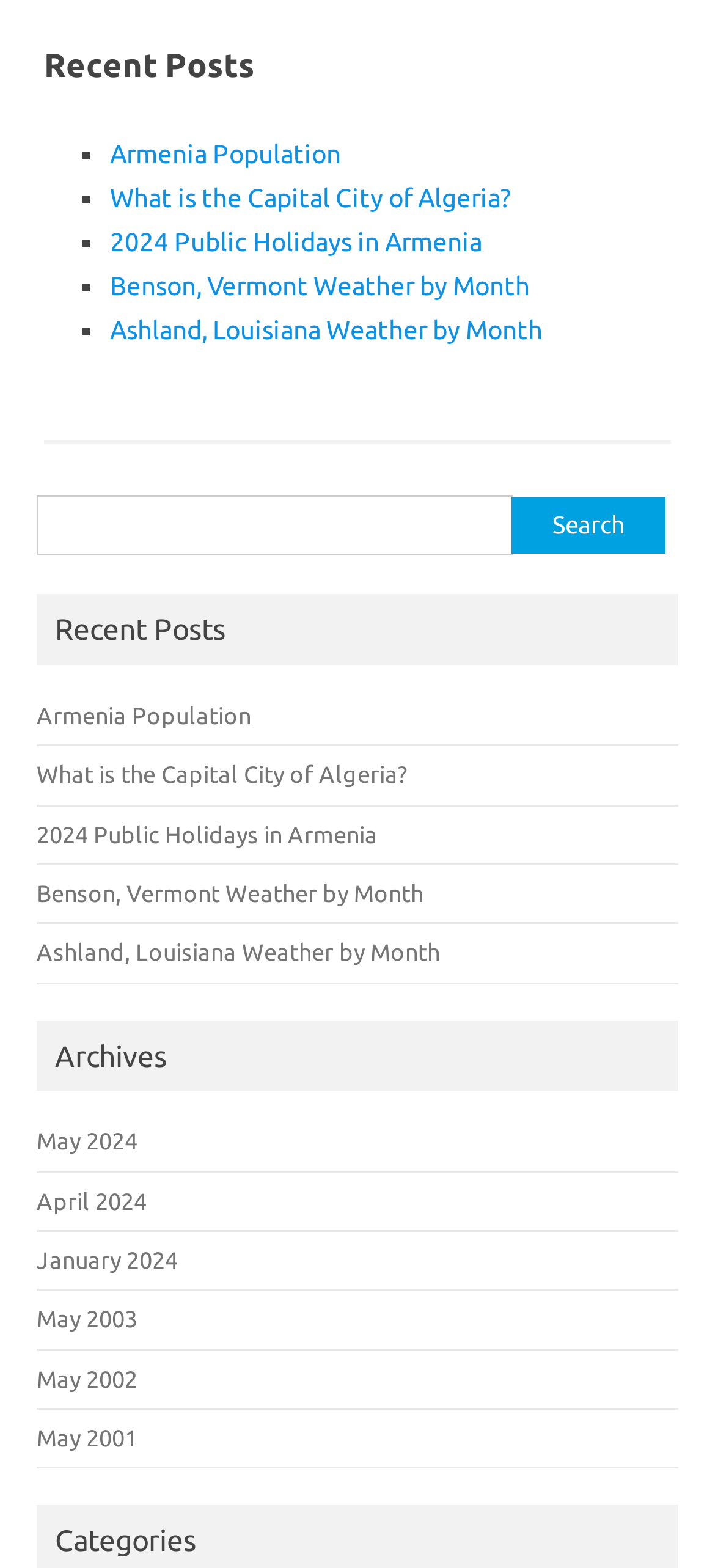Please specify the bounding box coordinates in the format (top-left x, top-left y, bottom-right x, bottom-right y), with values ranging from 0 to 1. Identify the bounding box for the UI component described as follows: parent_node: Search for: name="s"

[0.051, 0.316, 0.718, 0.355]